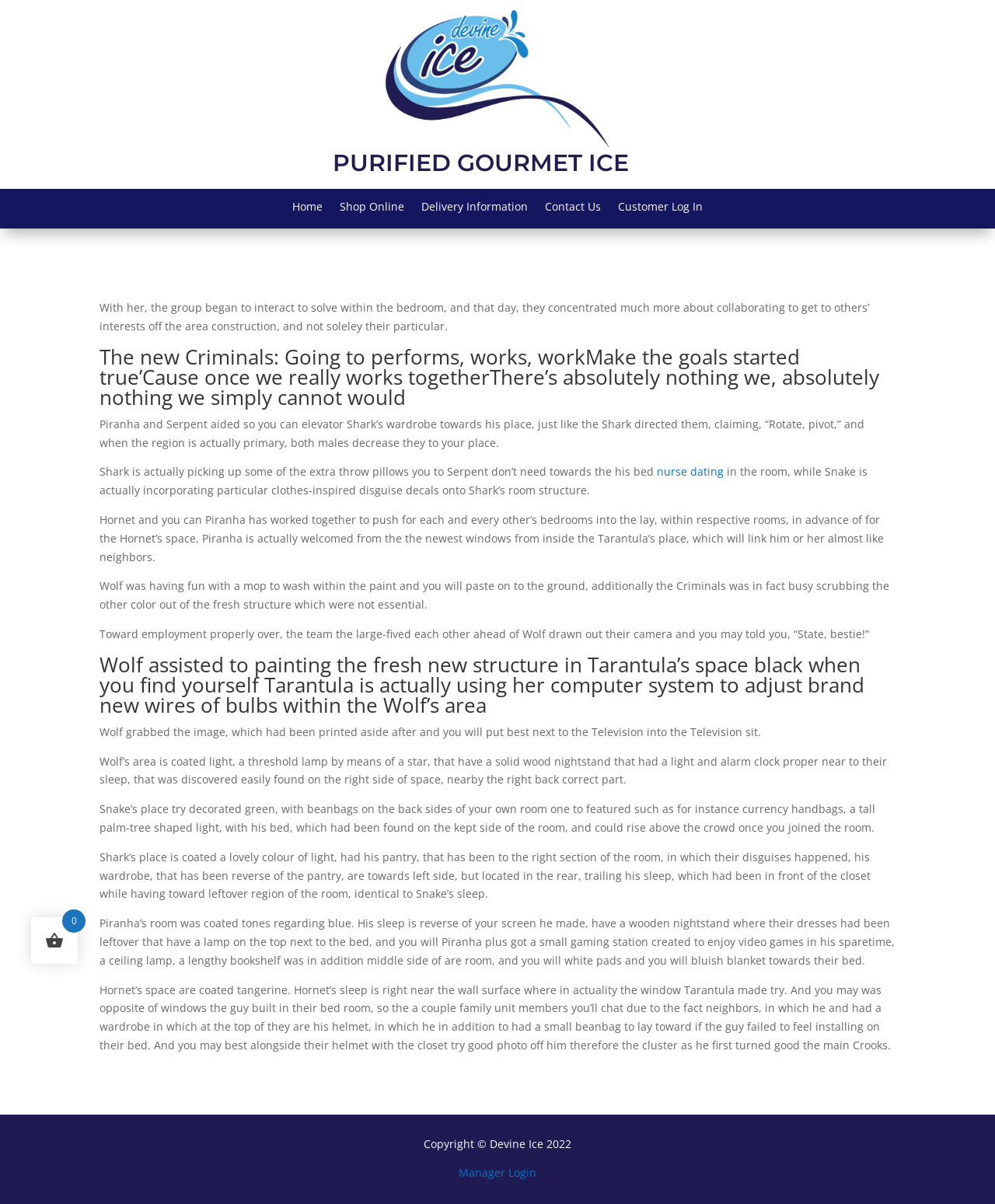Find the bounding box coordinates corresponding to the UI element with the description: "Customer Log In". The coordinates should be formatted as [left, top, right, bottom], with values as floats between 0 and 1.

[0.621, 0.167, 0.706, 0.181]